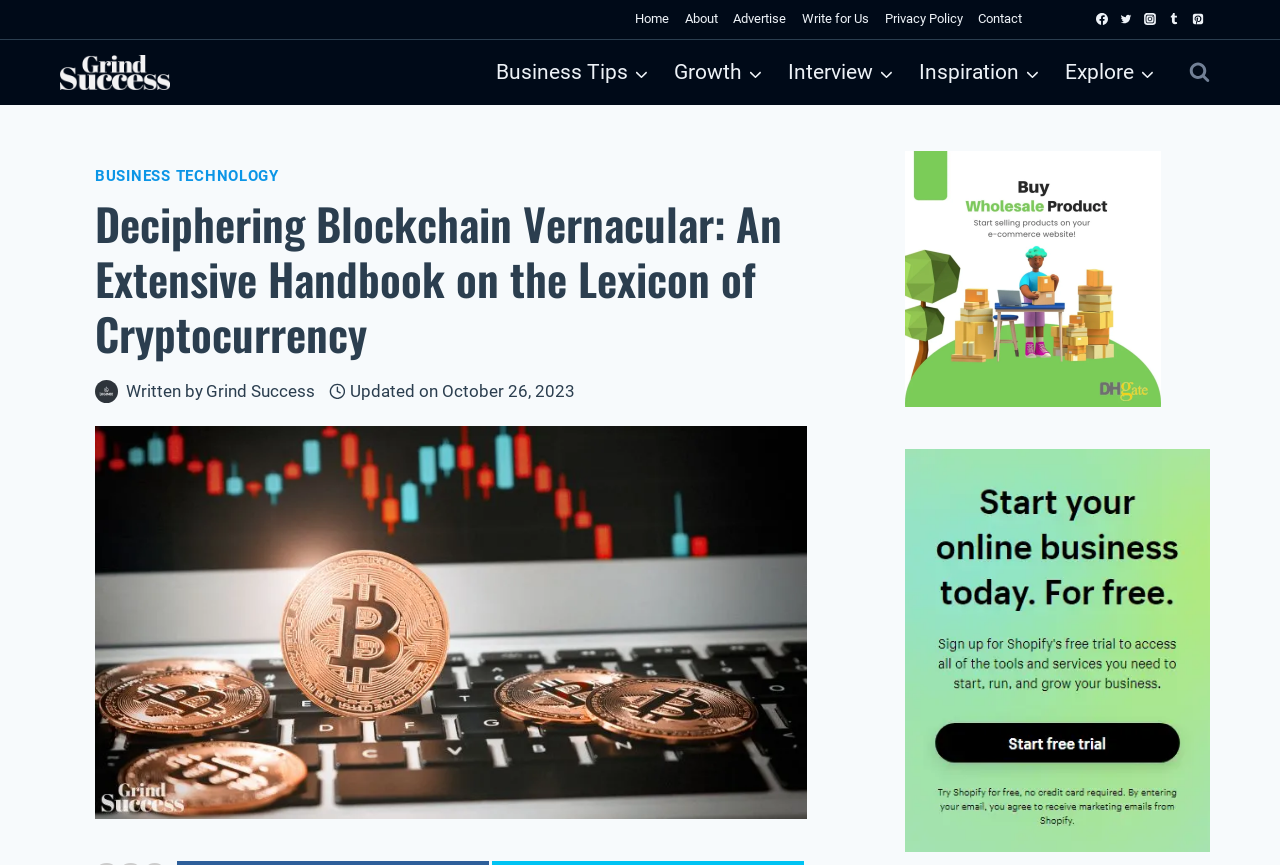Identify the bounding box for the given UI element using the description provided. Coordinates should be in the format (top-left x, top-left y, bottom-right x, bottom-right y) and must be between 0 and 1. Here is the description: Home

[0.49, 0.0, 0.529, 0.045]